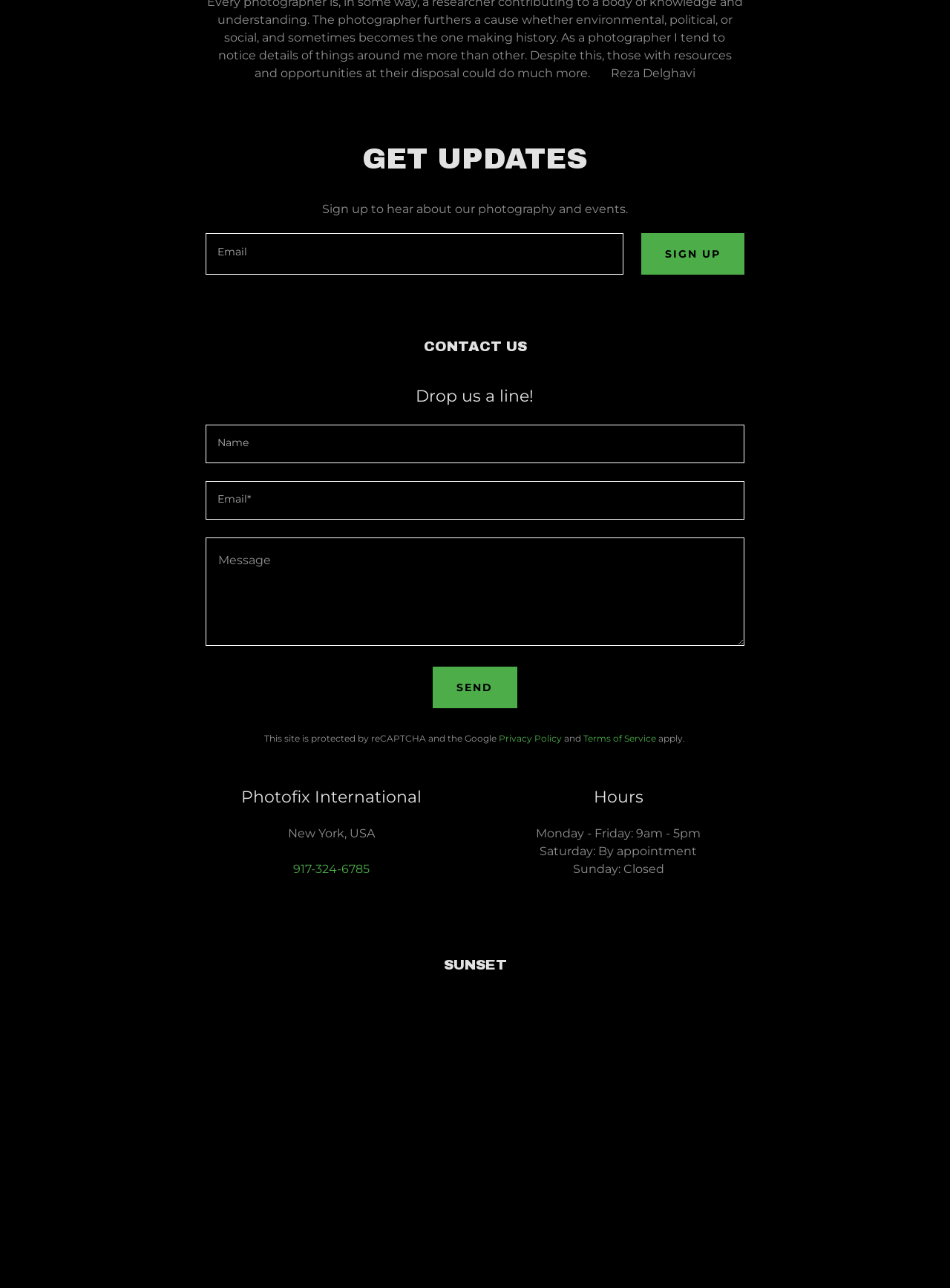Can you specify the bounding box coordinates for the region that should be clicked to fulfill this instruction: "Call the phone number".

[0.309, 0.669, 0.389, 0.68]